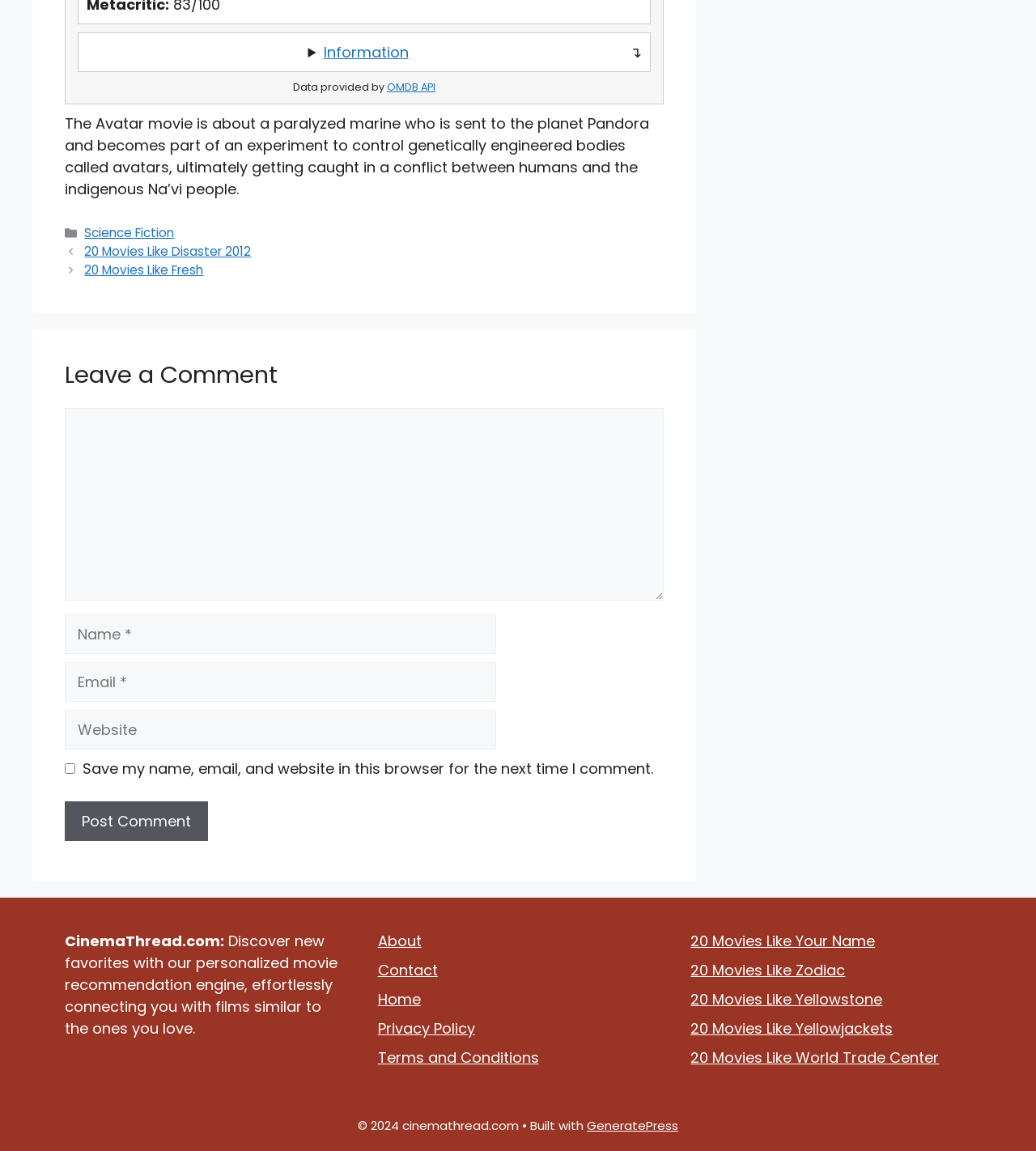Identify the bounding box coordinates for the UI element described as: "Science Fiction". The coordinates should be provided as four floats between 0 and 1: [left, top, right, bottom].

[0.082, 0.195, 0.168, 0.21]